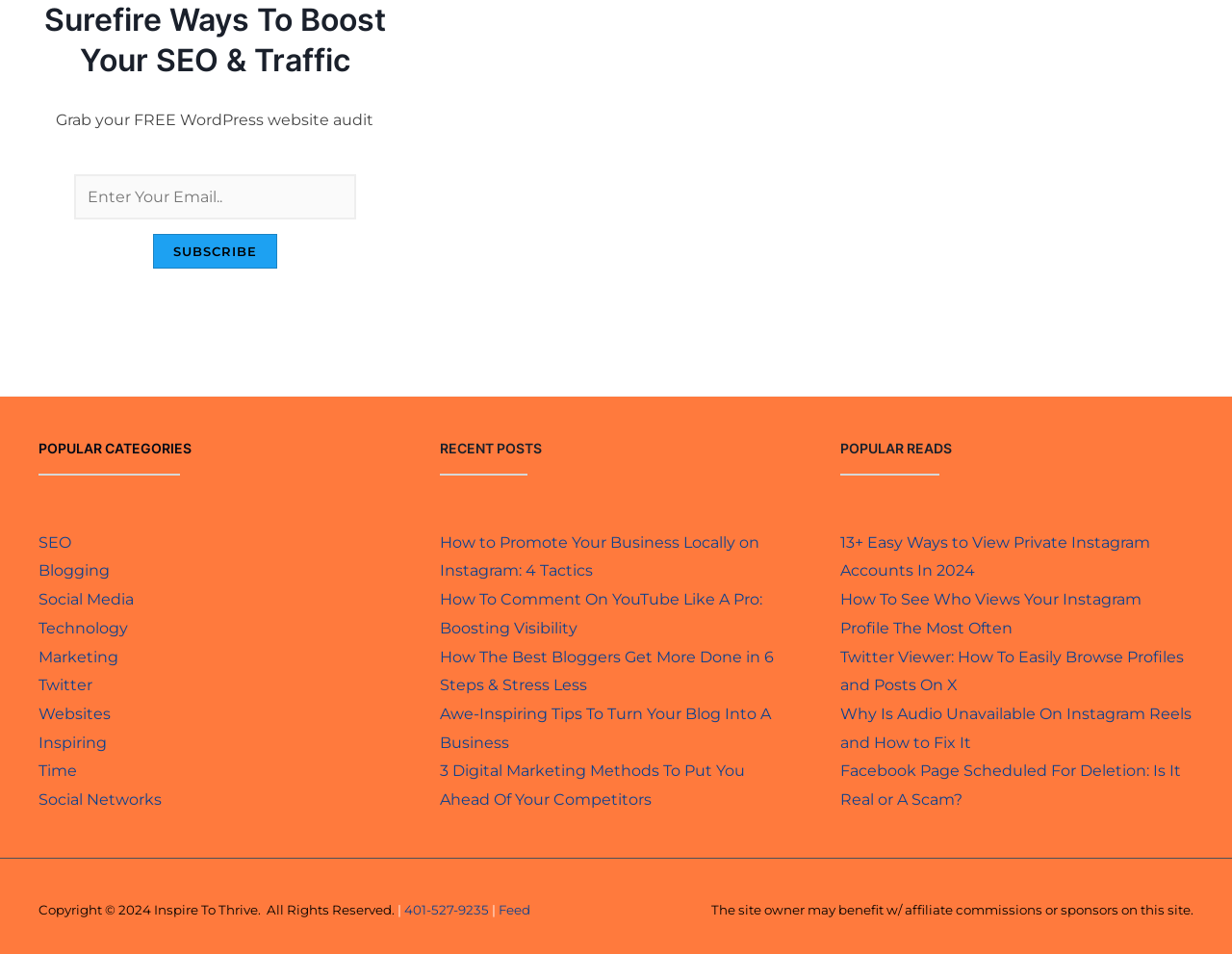Please respond to the question with a concise word or phrase:
What categories are listed in the 'POPULAR CATEGORIES' section?

SEO, Blogging, etc.